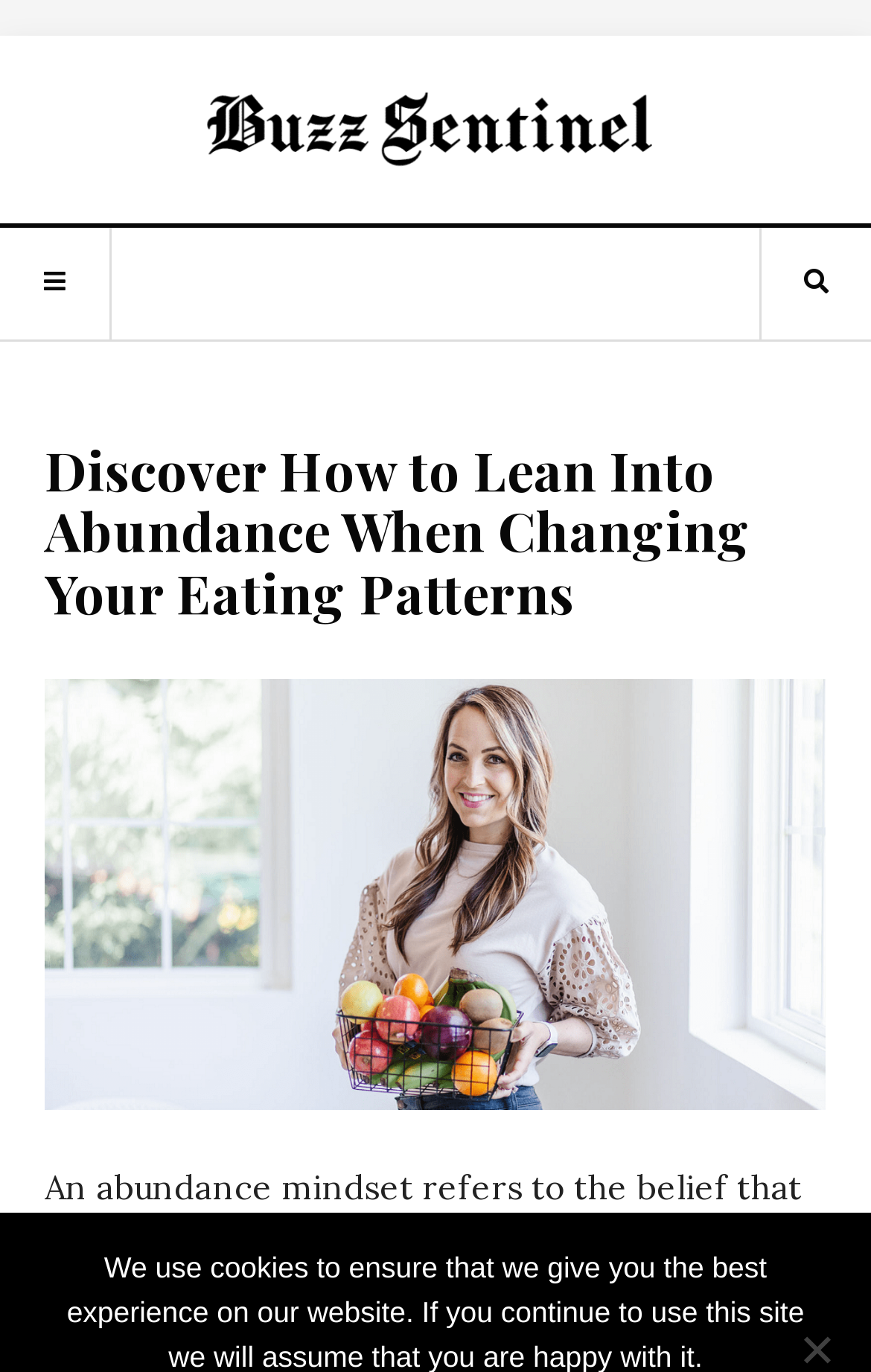Answer the following in one word or a short phrase: 
How many social media links are there?

2